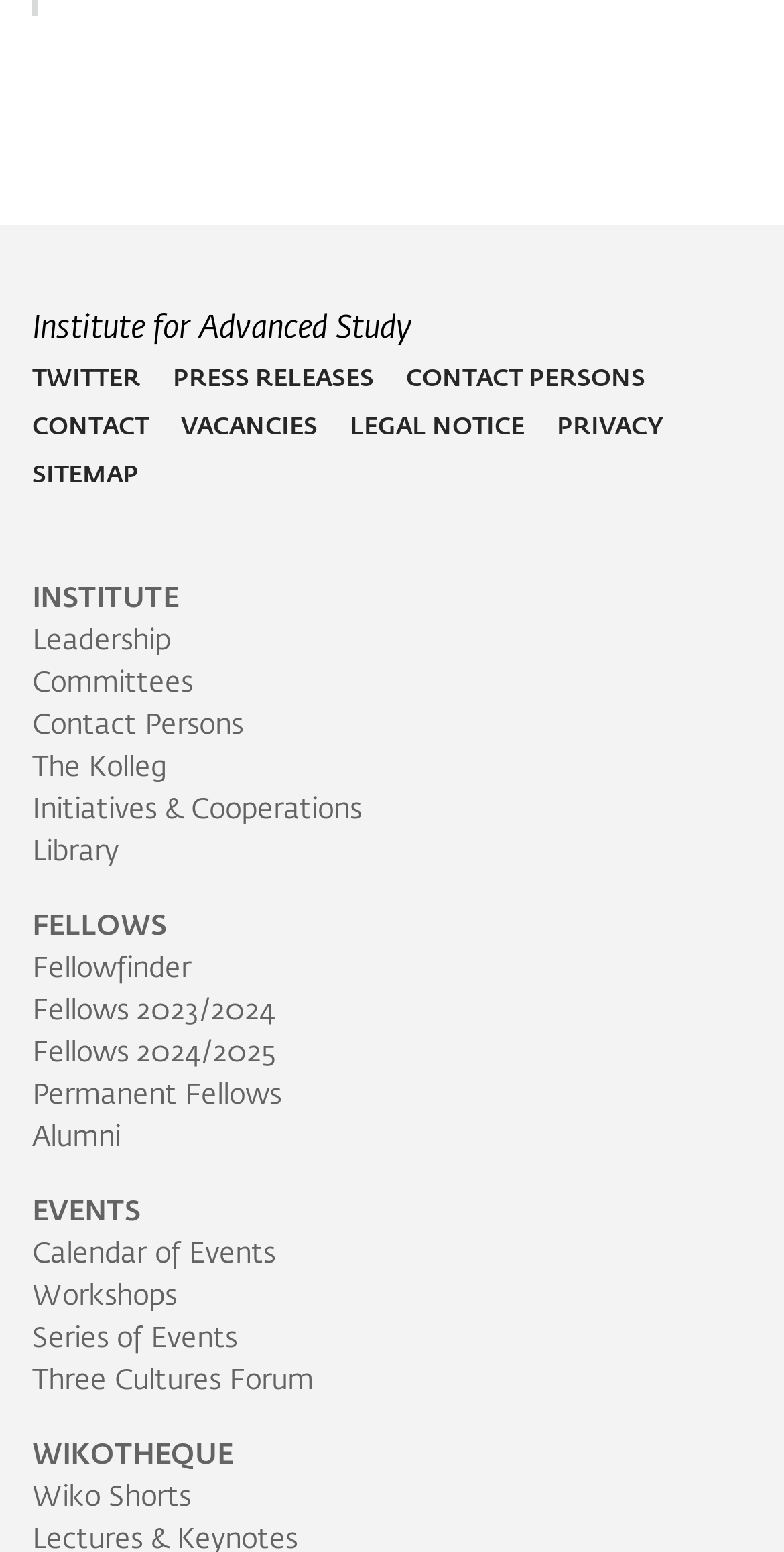Locate the bounding box coordinates of the clickable region to complete the following instruction: "Read the latest press releases."

[0.221, 0.237, 0.477, 0.253]